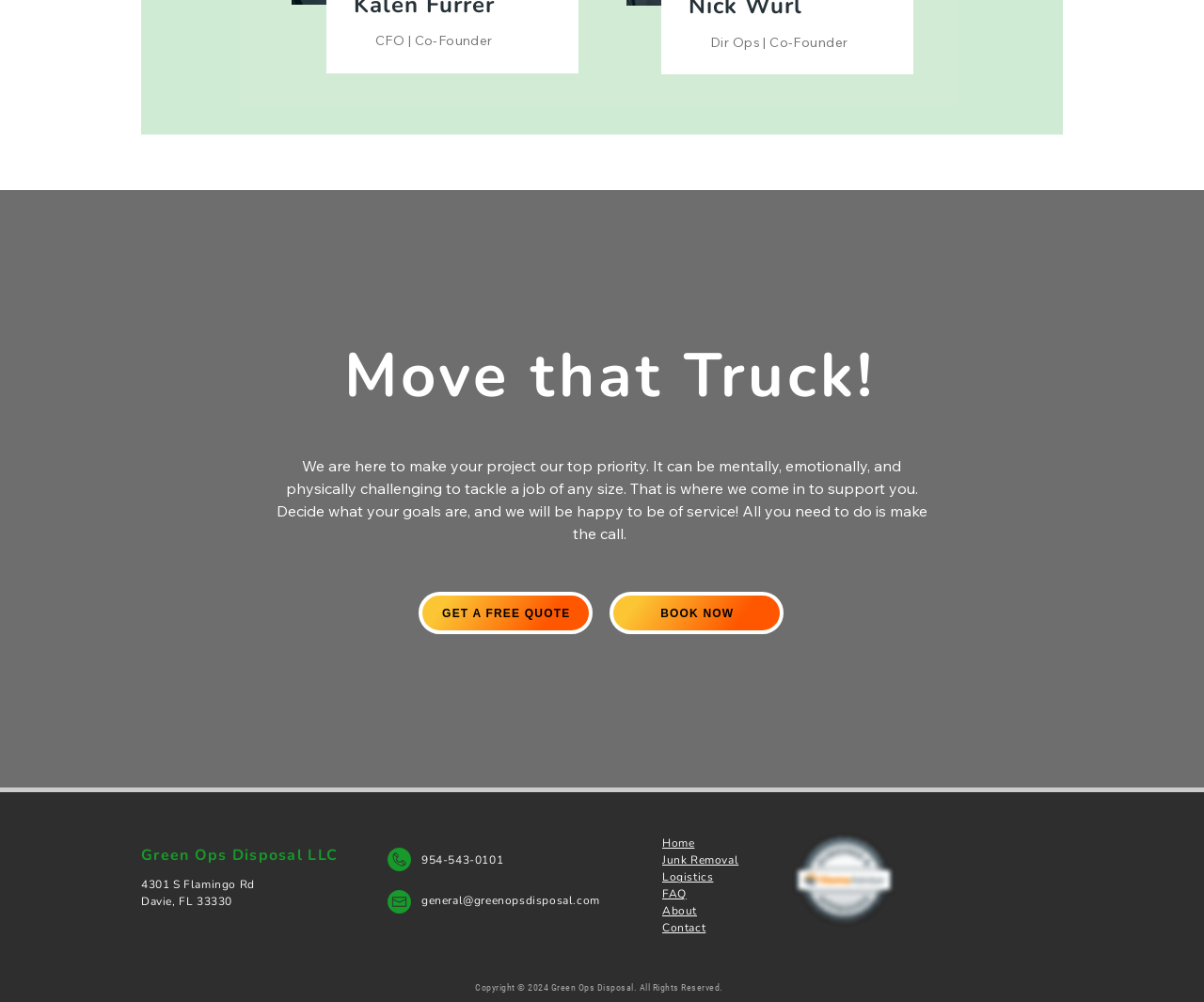Using the element description provided, determine the bounding box coordinates in the format (top-left x, top-left y, bottom-right x, bottom-right y). Ensure that all values are floating point numbers between 0 and 1. Element description: #comp-llqt3m2o svg [data-color="1"] {fill: #179A2B;}

[0.322, 0.846, 0.341, 0.87]